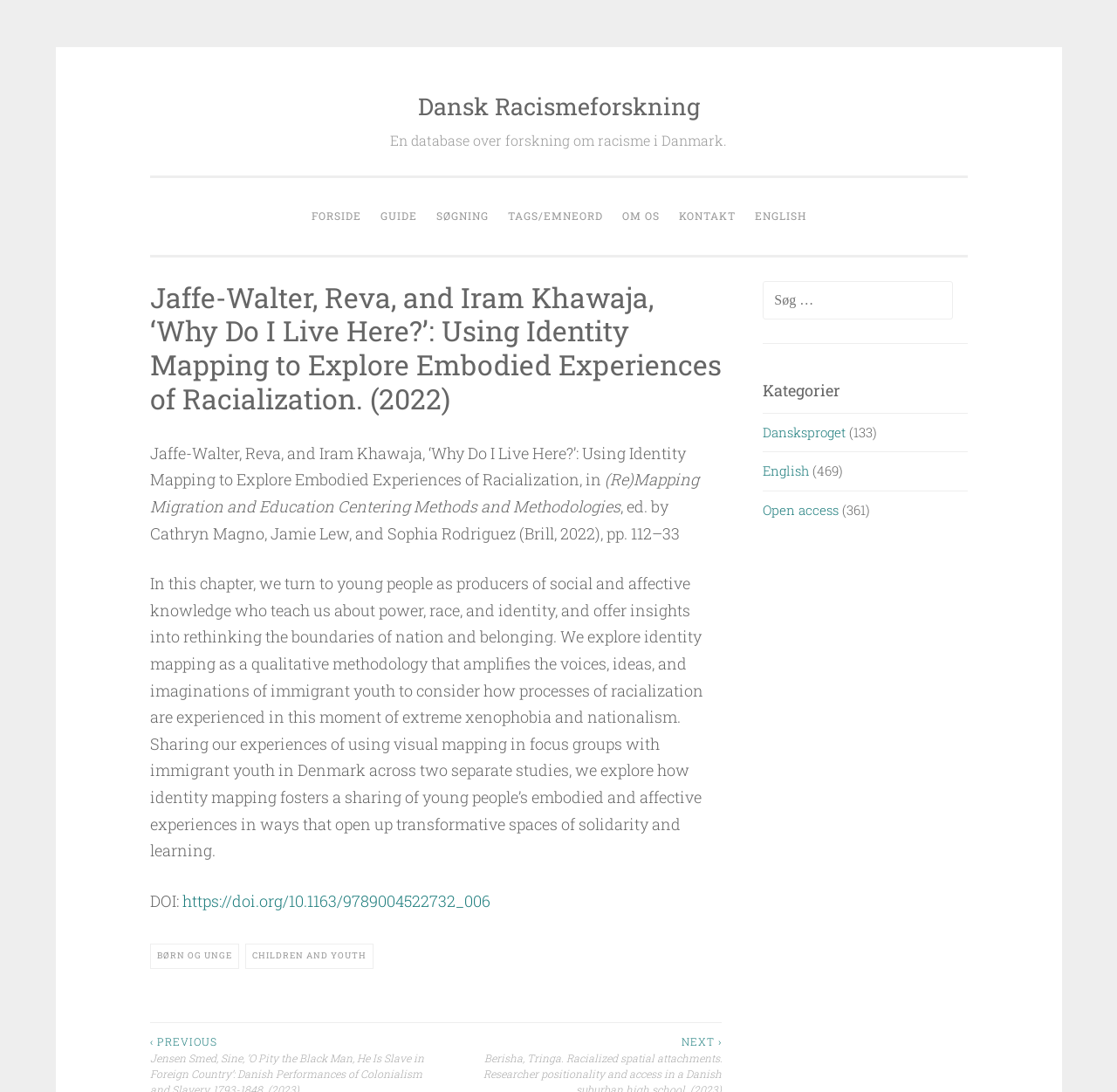Specify the bounding box coordinates of the element's region that should be clicked to achieve the following instruction: "Explore the category of Open access". The bounding box coordinates consist of four float numbers between 0 and 1, in the format [left, top, right, bottom].

[0.683, 0.459, 0.751, 0.475]